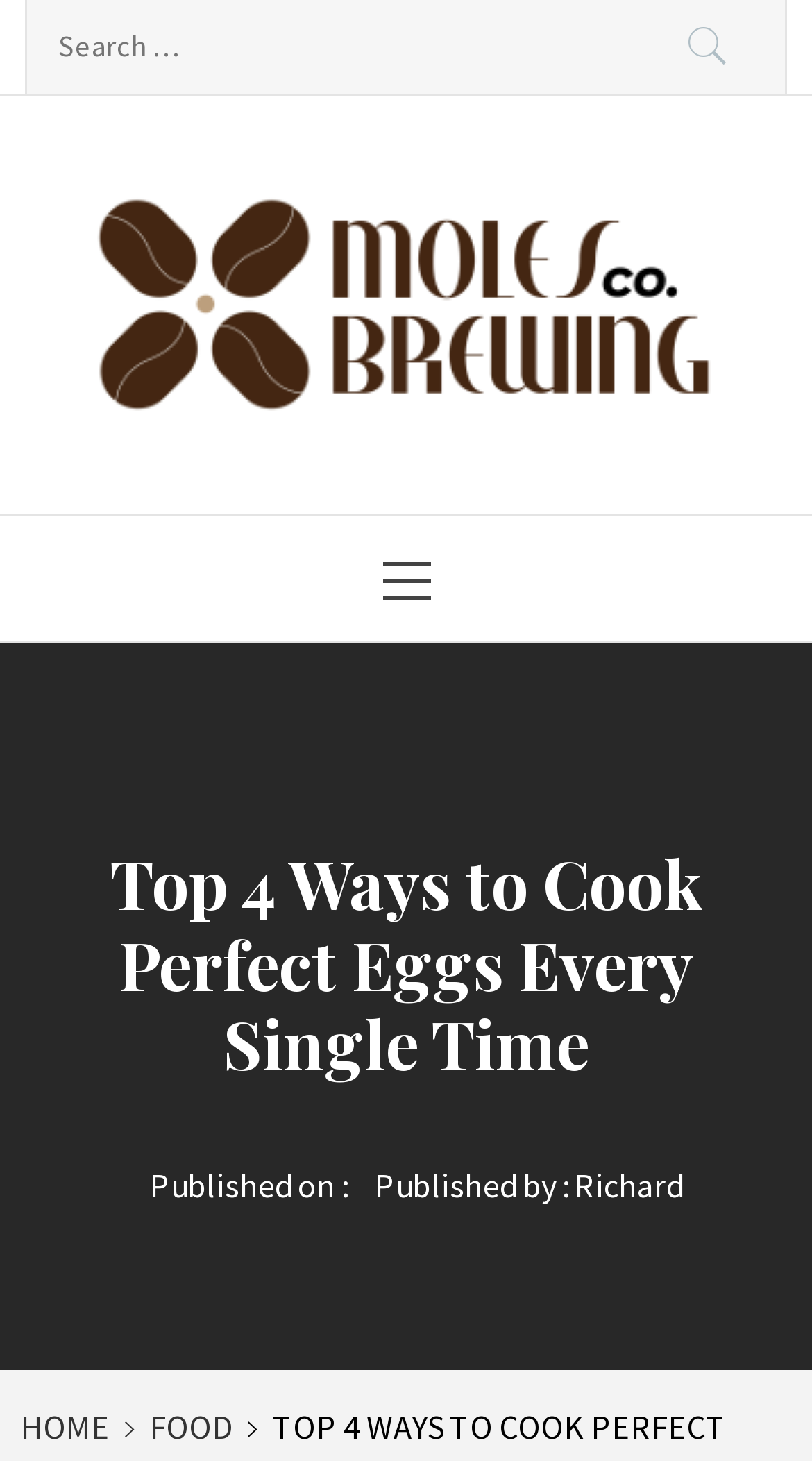Describe all visible elements and their arrangement on the webpage.

The webpage is about cooking perfect eggs, with a focus on four different methods. At the top, there is a search bar with a "Search for:" label and a "Search" button to the right. Below the search bar, there are two links to "Moles Brewing Co", one of which is accompanied by an image. 

To the right of the search bar, there is a heading that reads "Top 4 Ways to Cook Perfect Eggs Every Single Time". Below this heading, there is a section with the publication information, including the date and author, Richard. 

At the very top of the page, there is a menu bar with a "Primary Menu" label. At the bottom of the page, there are three links: "HOME", "FOOD", and another "HOME" link. The "FOOD" link has a fork and knife icon next to it.